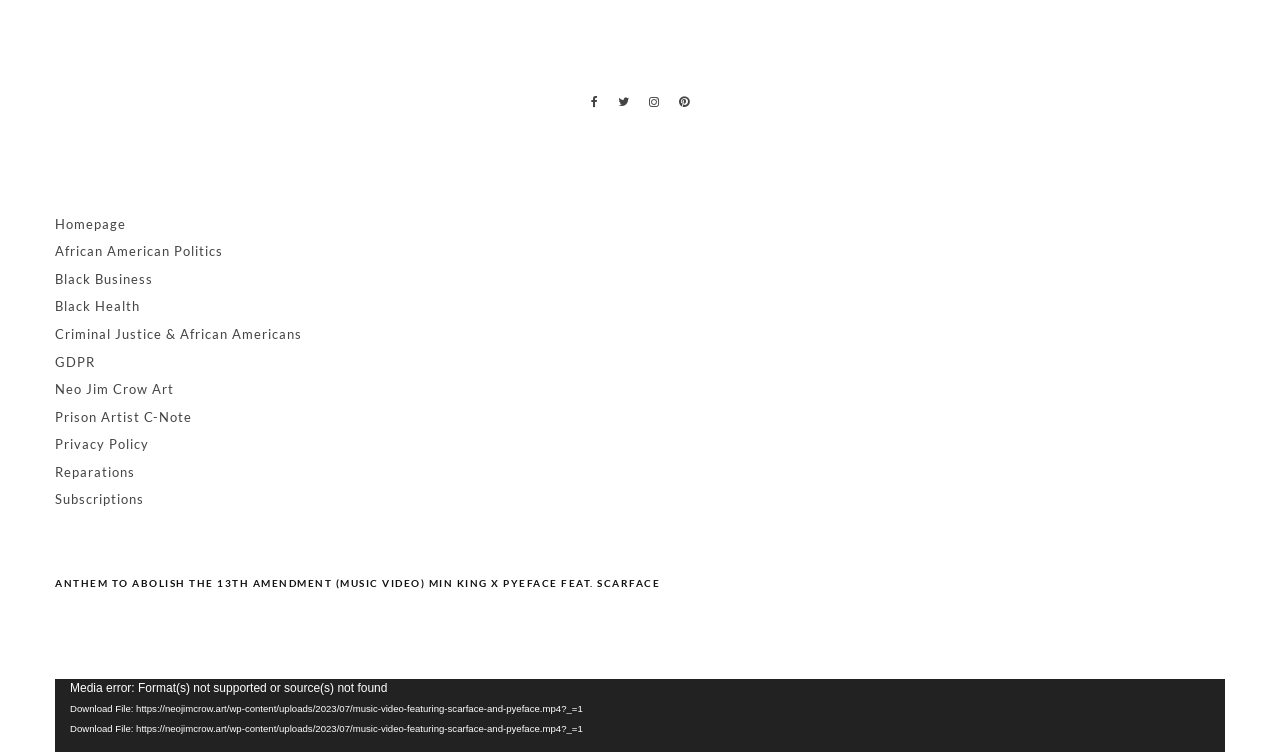Locate the bounding box coordinates of the element you need to click to accomplish the task described by this instruction: "Explore African American Politics".

[0.043, 0.323, 0.174, 0.345]